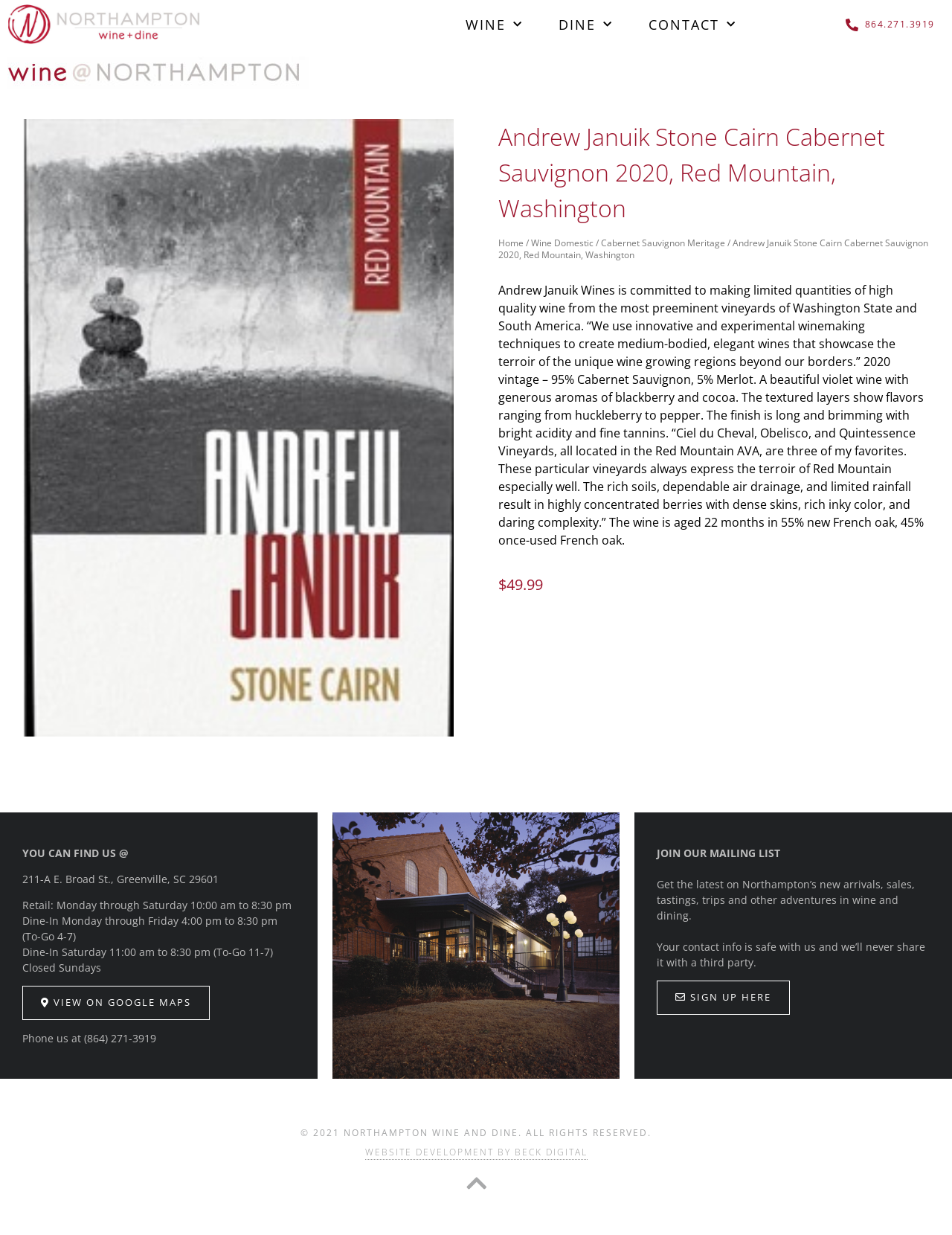What is the price of the wine?
Provide a concise answer using a single word or phrase based on the image.

$49.99